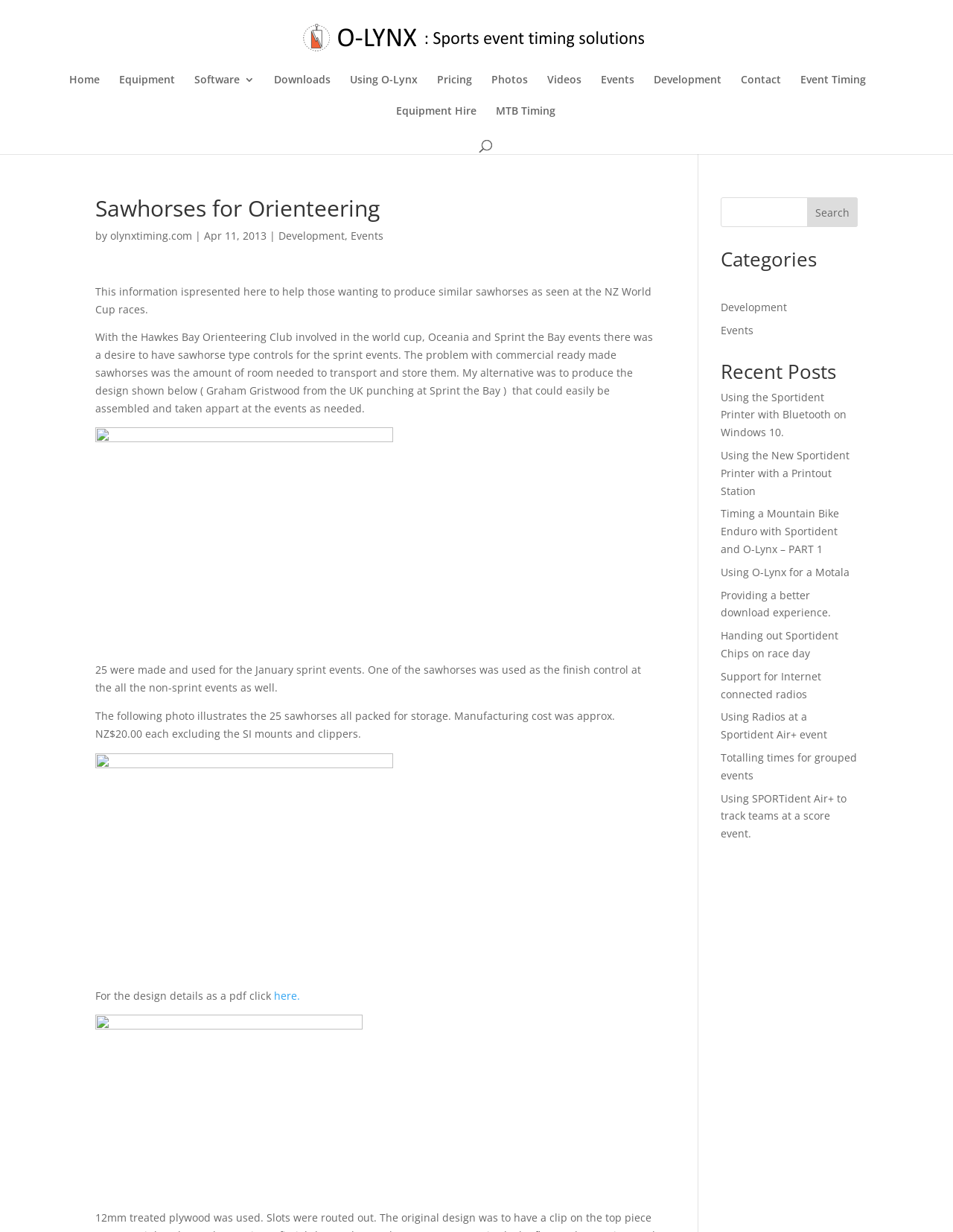Extract the main title from the webpage and generate its text.

Sawhorses for Orienteering